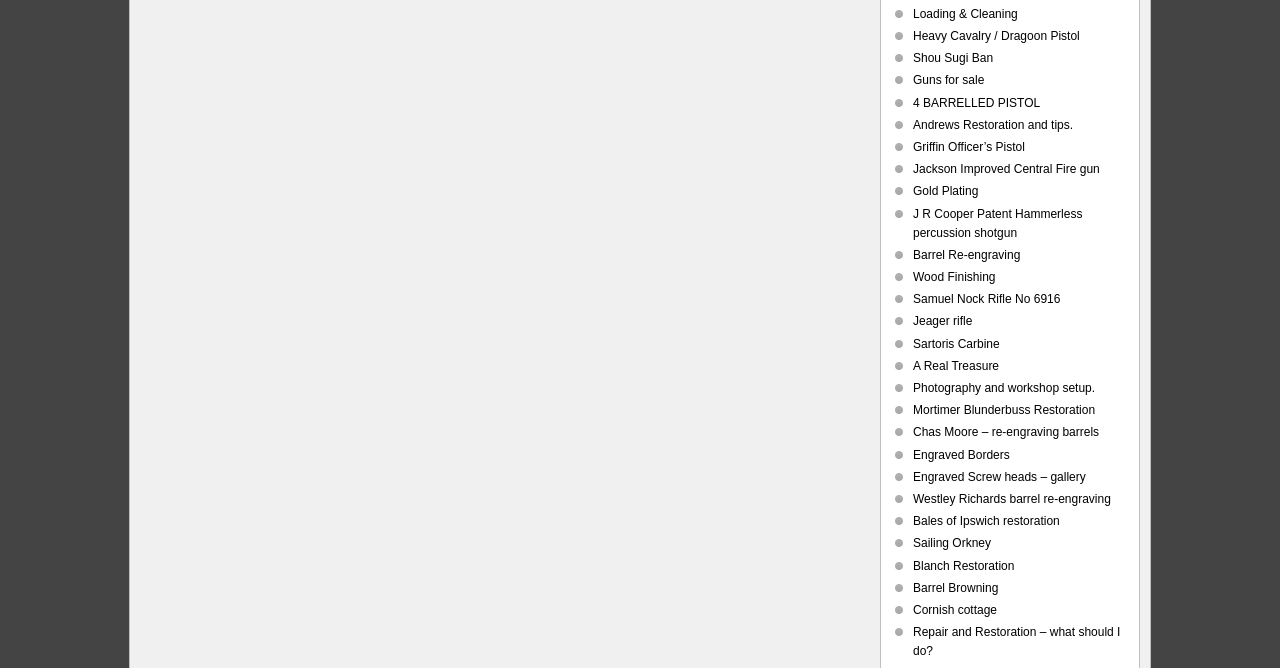From the element description: "American Baptist Home Mission Societies", extract the bounding box coordinates of the UI element. The coordinates should be expressed as four float numbers between 0 and 1, in the order [left, top, right, bottom].

None